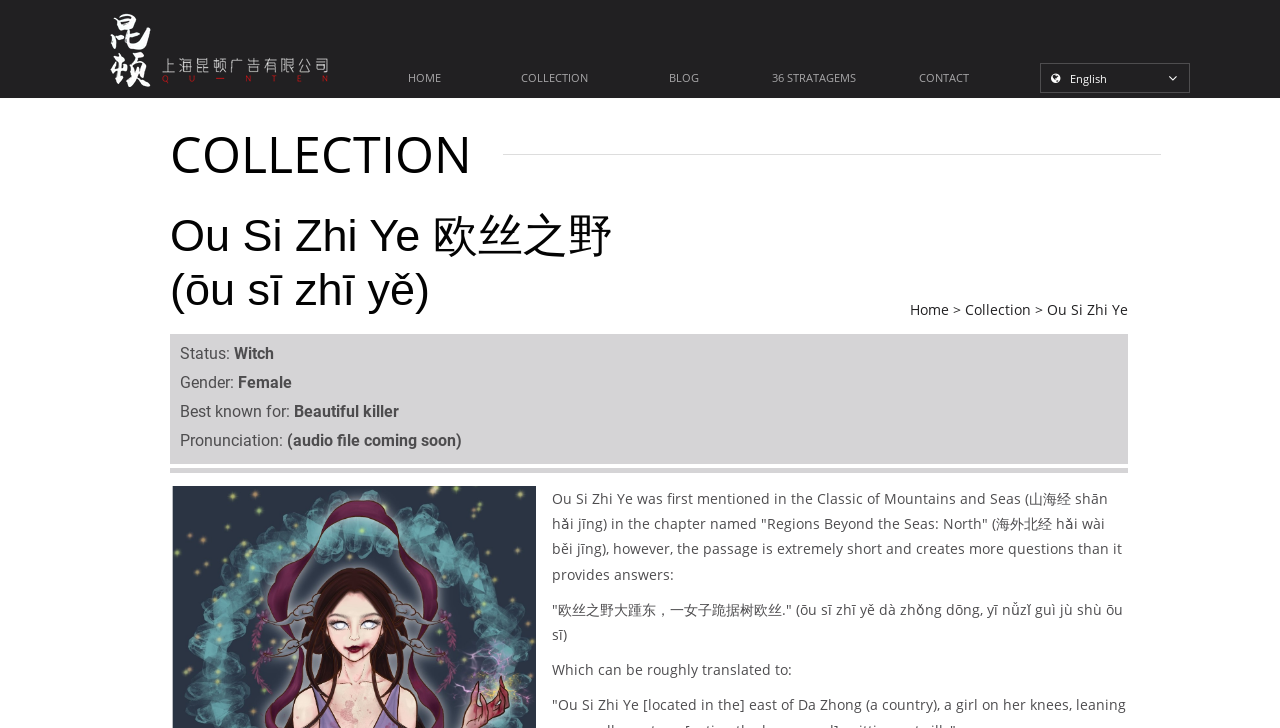Determine the bounding box coordinates of the section I need to click to execute the following instruction: "Read the introduction to Ou Si Zhi Ye". Provide the coordinates as four float numbers between 0 and 1, i.e., [left, top, right, bottom].

[0.431, 0.672, 0.877, 0.802]